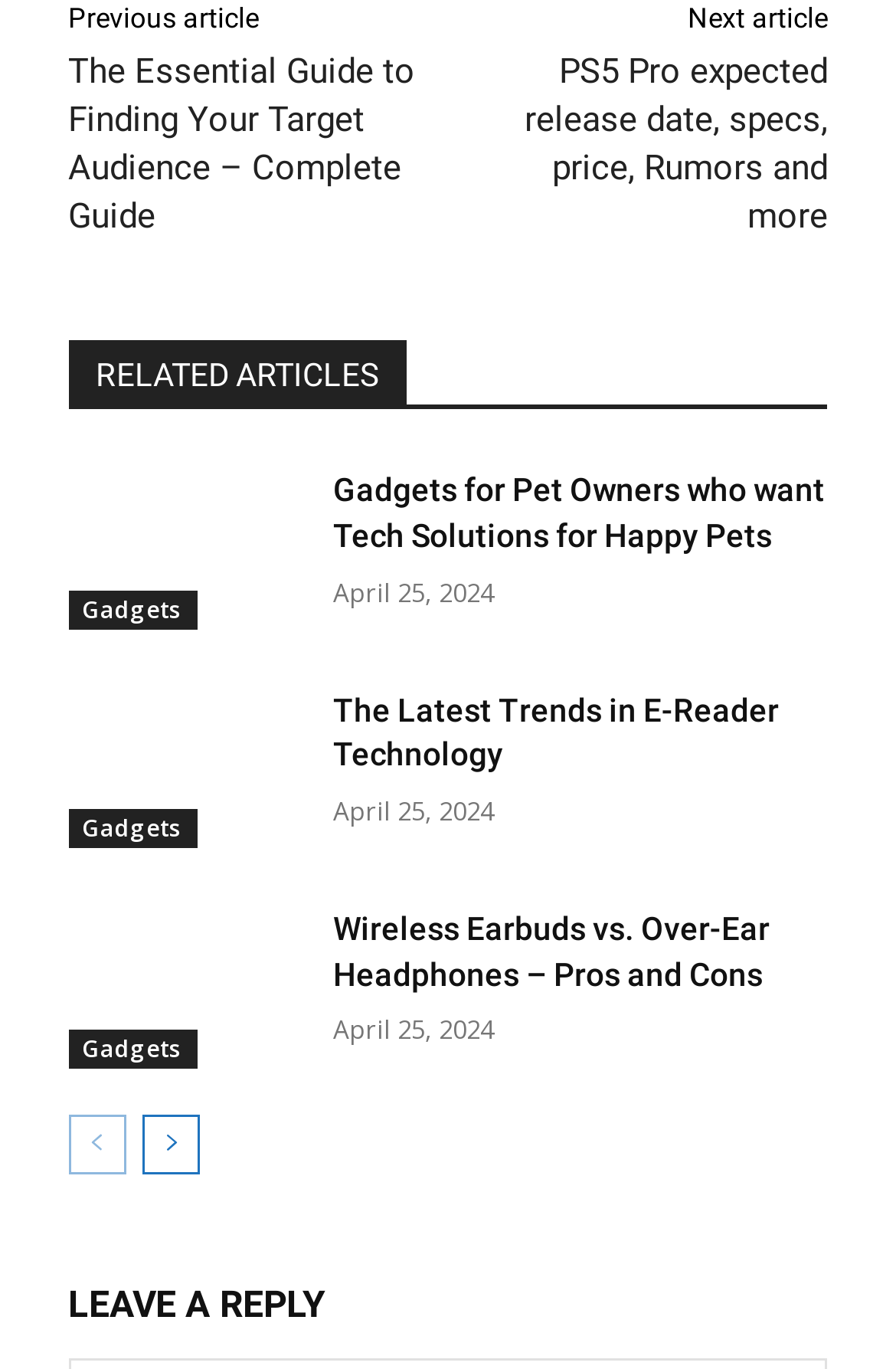Find and provide the bounding box coordinates for the UI element described with: "Gadgets".

[0.076, 0.431, 0.22, 0.46]